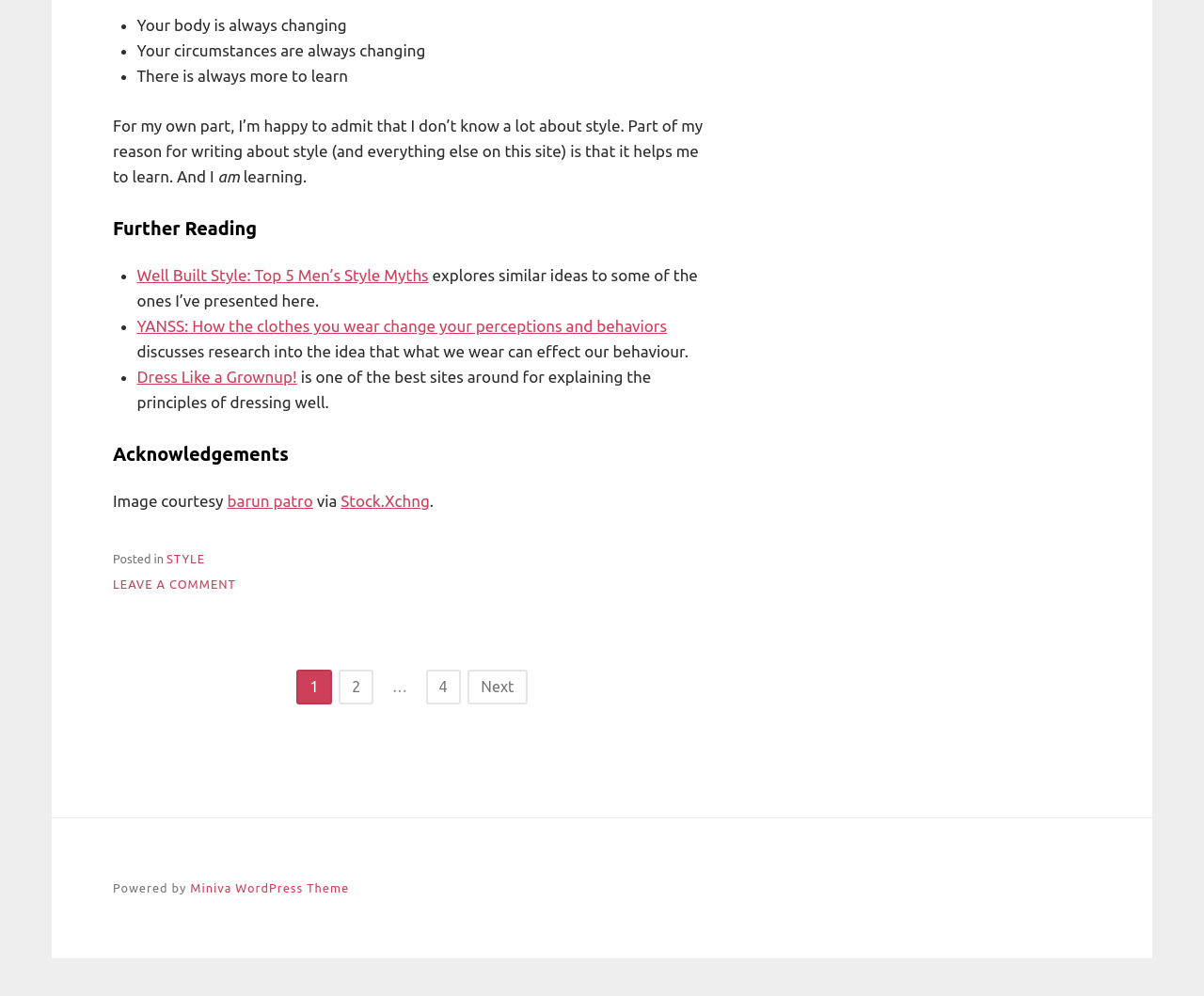What is the main topic of this webpage?
Please answer the question with a single word or phrase, referencing the image.

Style and appearance